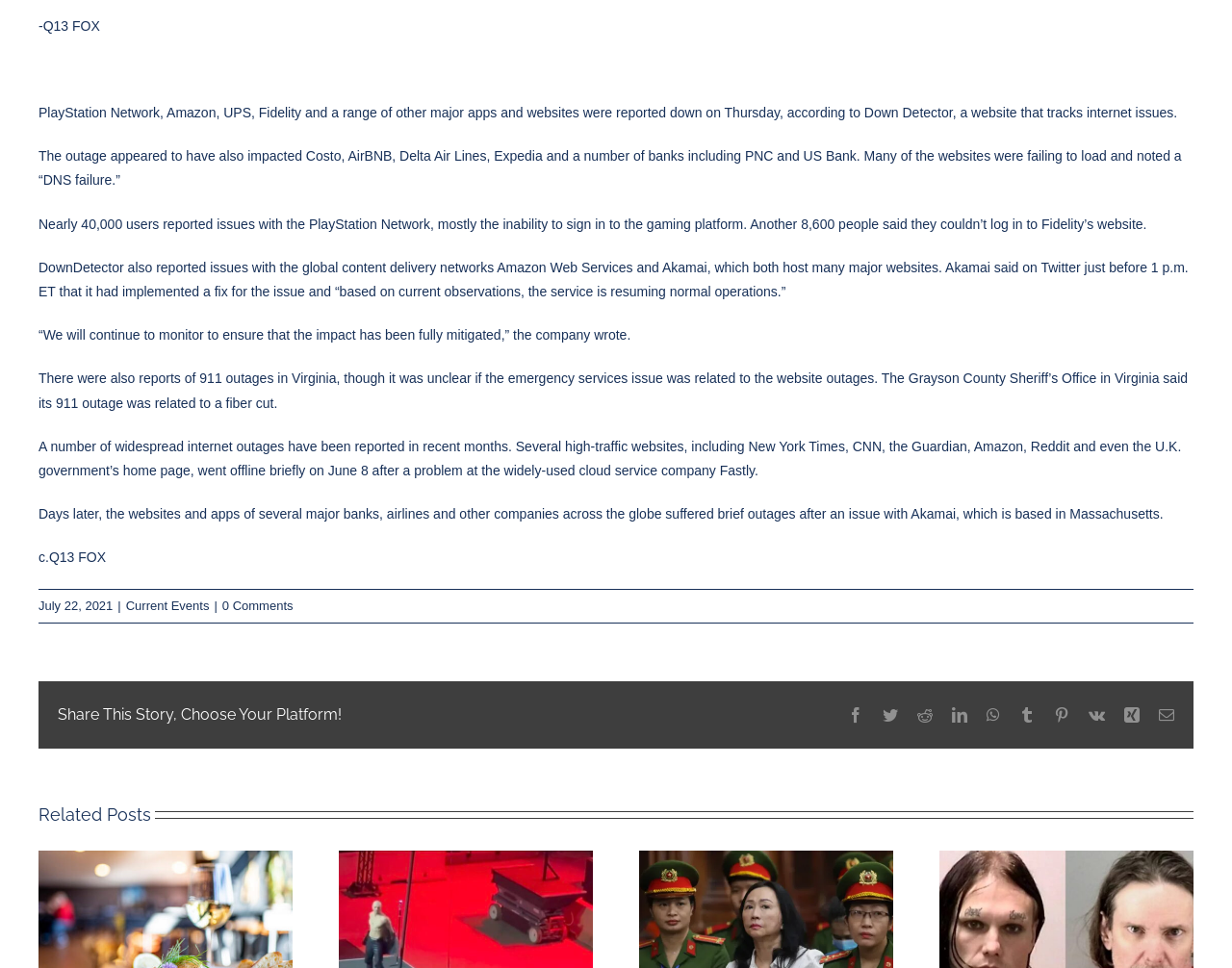Bounding box coordinates are given in the format (top-left x, top-left y, bottom-right x, bottom-right y). All values should be floating point numbers between 0 and 1. Provide the bounding box coordinate for the UI element described as: suffered brief outages

[0.54, 0.523, 0.649, 0.539]